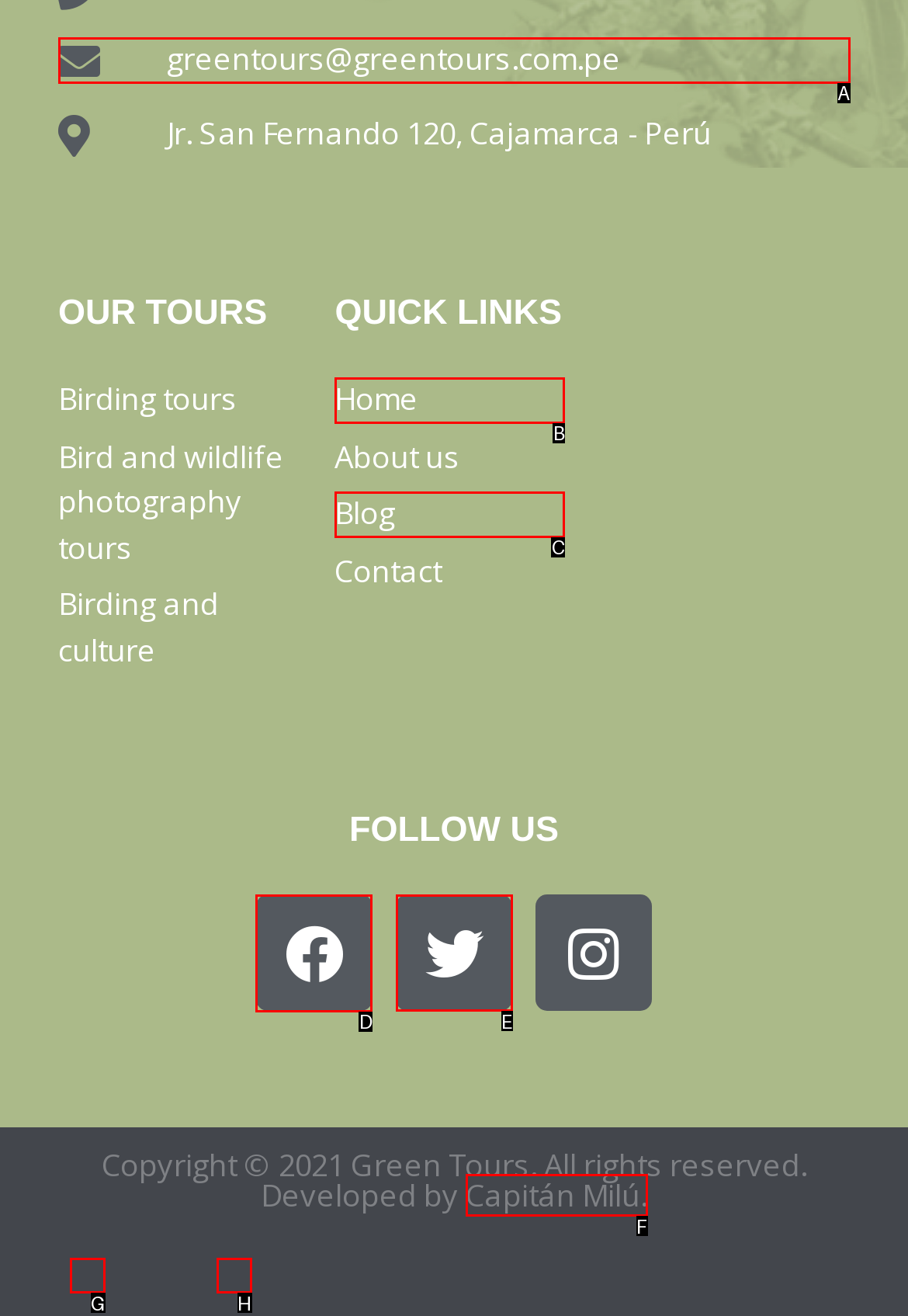Point out which UI element to click to complete this task: Follow on Facebook
Answer with the letter corresponding to the right option from the available choices.

D